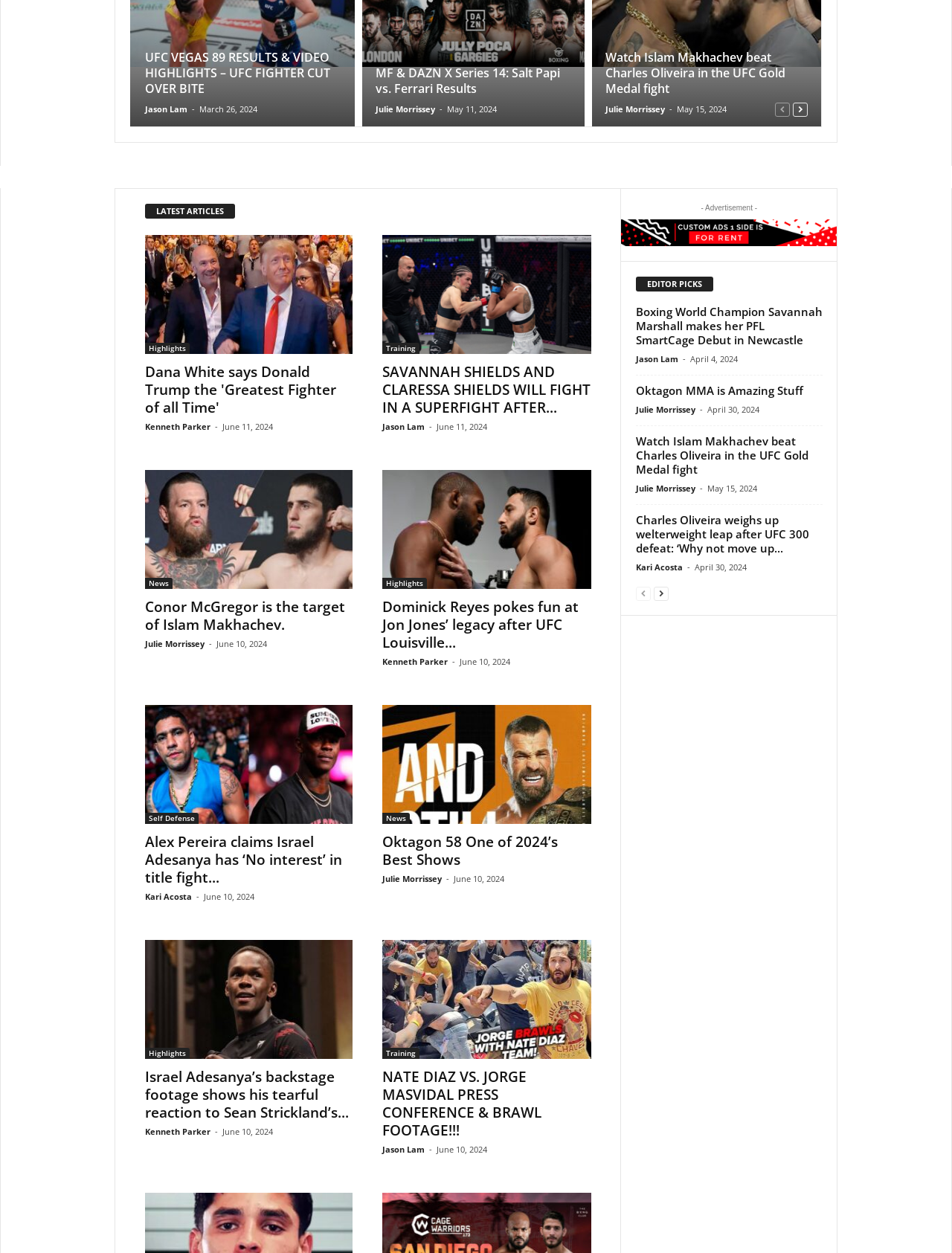Locate the bounding box coordinates of the area you need to click to fulfill this instruction: 'Read the article 'Dana White says Donald Trump the 'Greatest Fighter of all Time'''. The coordinates must be in the form of four float numbers ranging from 0 to 1: [left, top, right, bottom].

[0.152, 0.188, 0.371, 0.283]